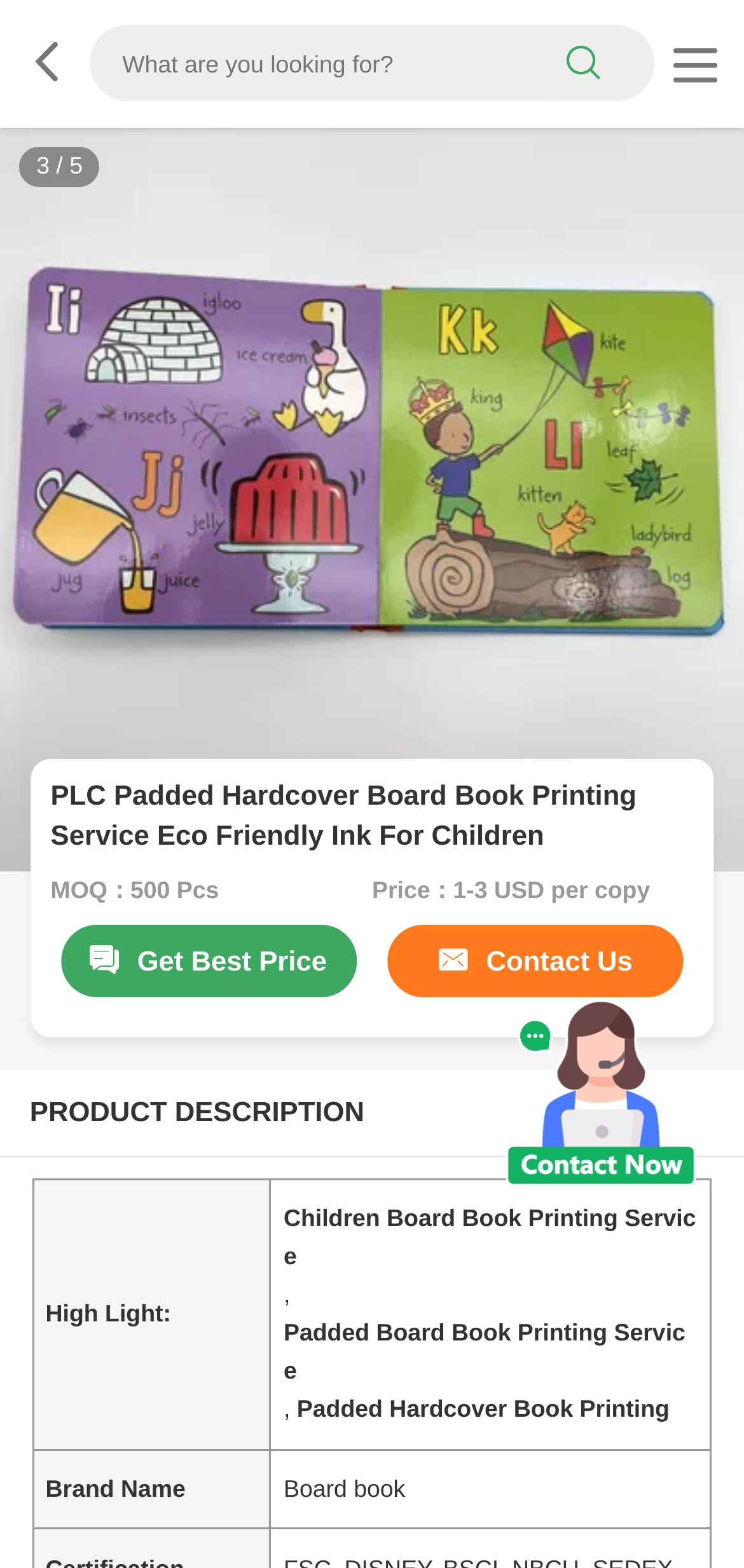What can I do to get the best price?
We need a detailed and exhaustive answer to the question. Please elaborate.

I found the option to get the best price by looking at the link ' Get Best Price' which is located below the product image and above the product description.